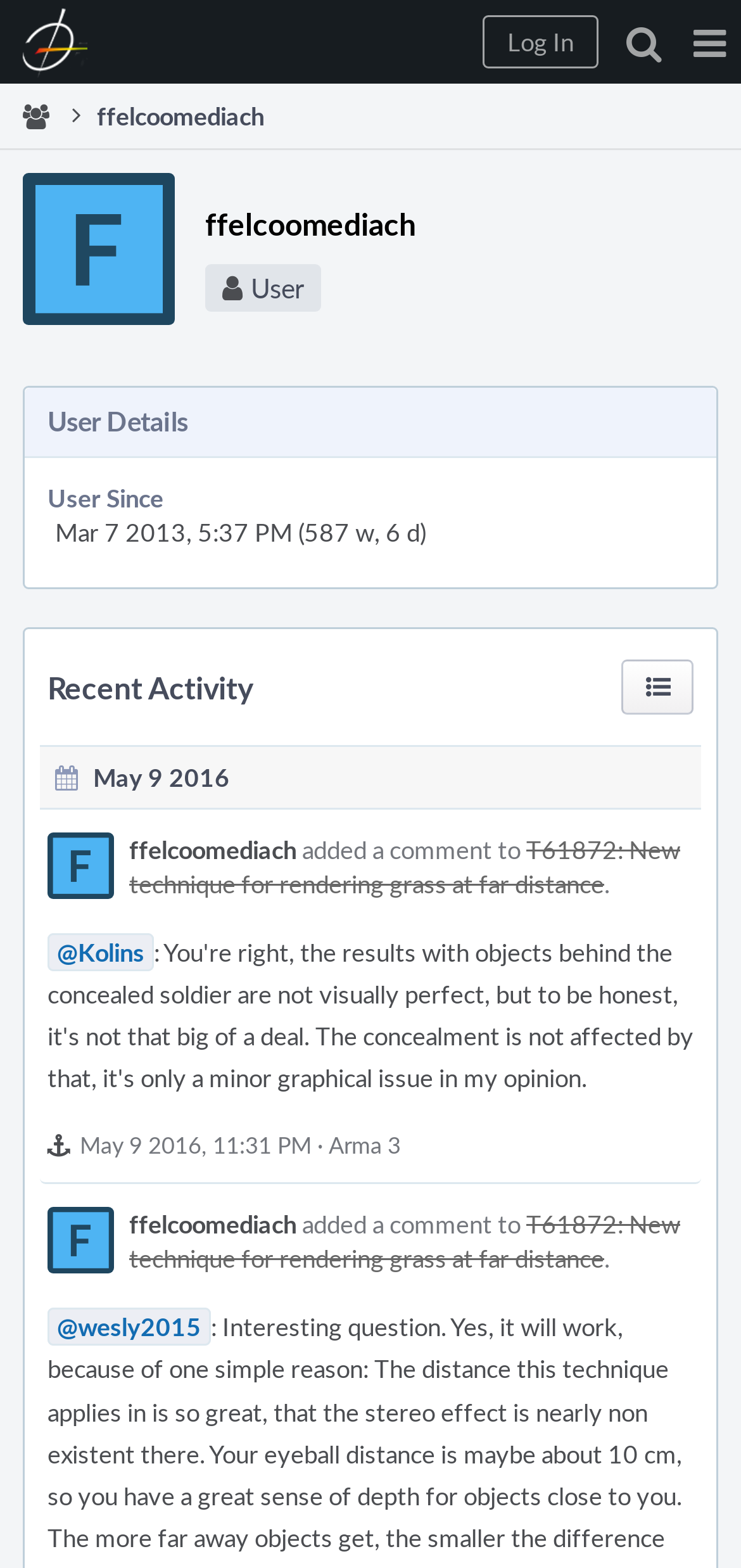What is the date when the user created their account?
Give a comprehensive and detailed explanation for the question.

The date when the user created their account can be found in the 'User Details' section, which lists the user's details. The 'User Since' field indicates that the user created their account on 'Mar 7 2013, 5:37 PM (587 w, 6 d)'.